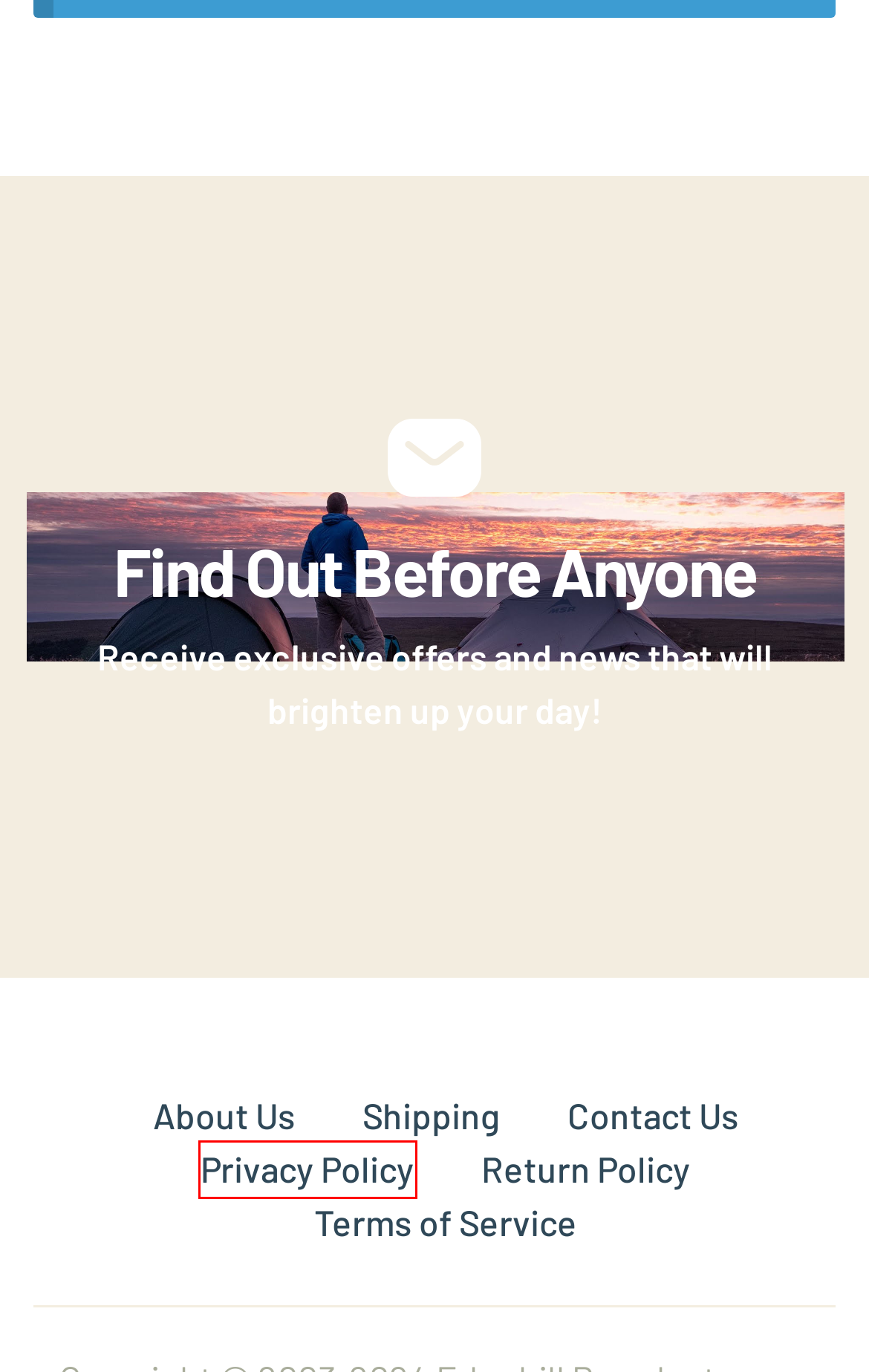You have been given a screenshot of a webpage with a red bounding box around a UI element. Select the most appropriate webpage description for the new webpage that appears after clicking the element within the red bounding box. The choices are:
A. Privacy Policy - Backyard Chirper
B. Register to participate in the Christmas Bird Count
C. Shop - Backyard Chirper
D. Shipping and Delivery - Backyard Chirper
E. Garden Archives - Backyard Chirper
F. Contact Us - Backyard Chirper
G. My account - Backyard Chirper
H. About Us - Backyard Chirper

A